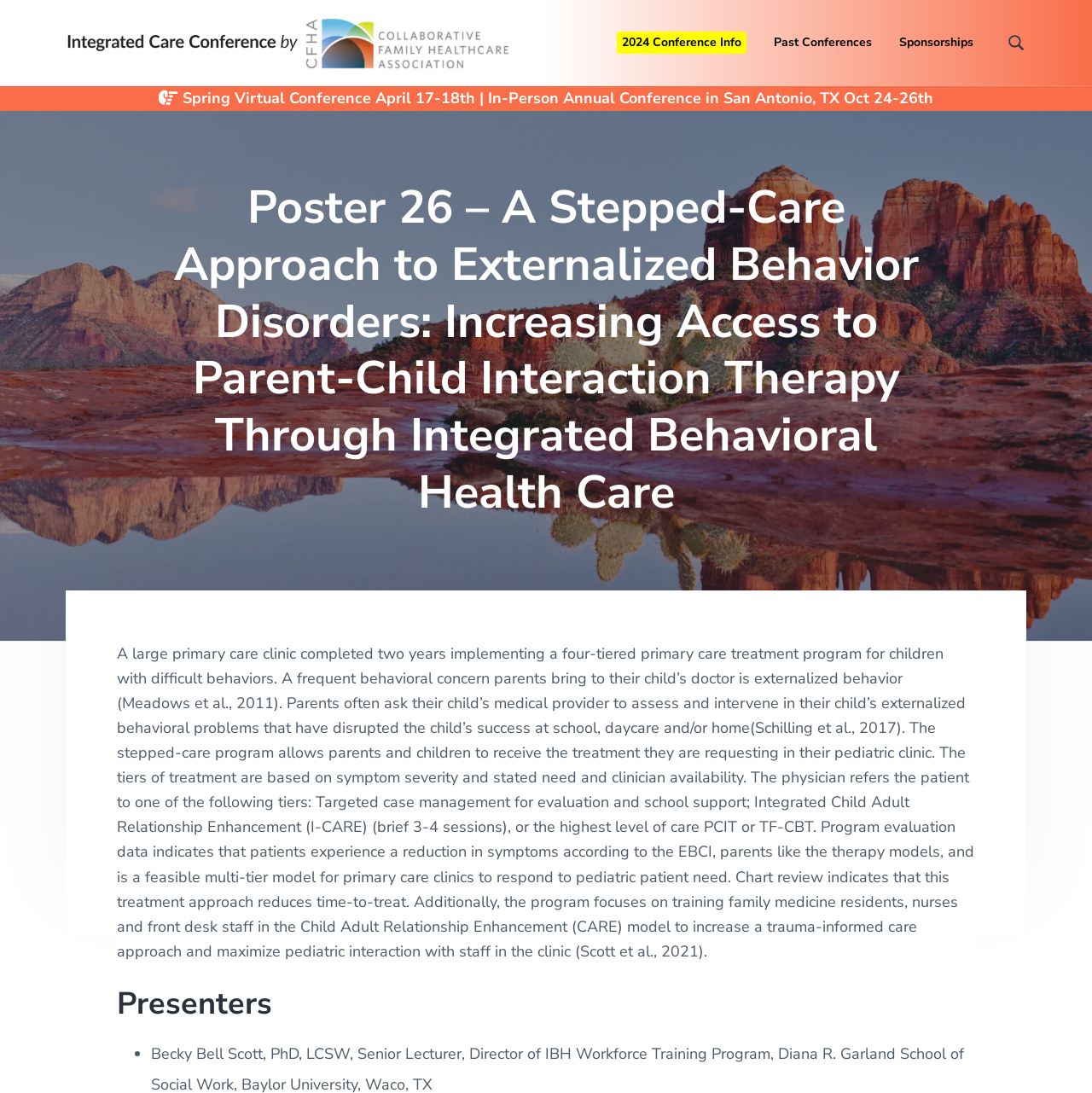Find the bounding box coordinates for the UI element that matches this description: "Top".

None